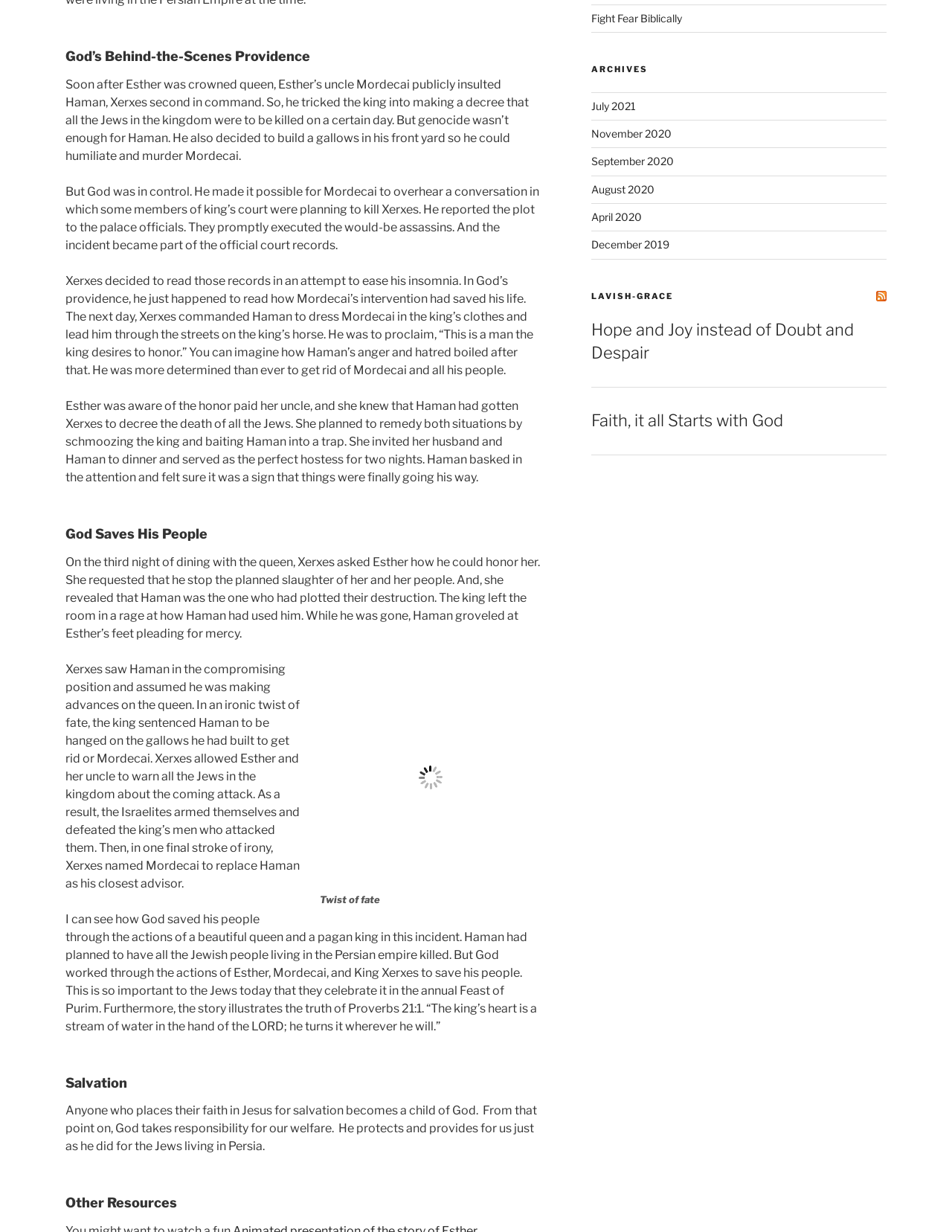Given the description of a UI element: "Lavish-Grace", identify the bounding box coordinates of the matching element in the webpage screenshot.

[0.621, 0.236, 0.707, 0.244]